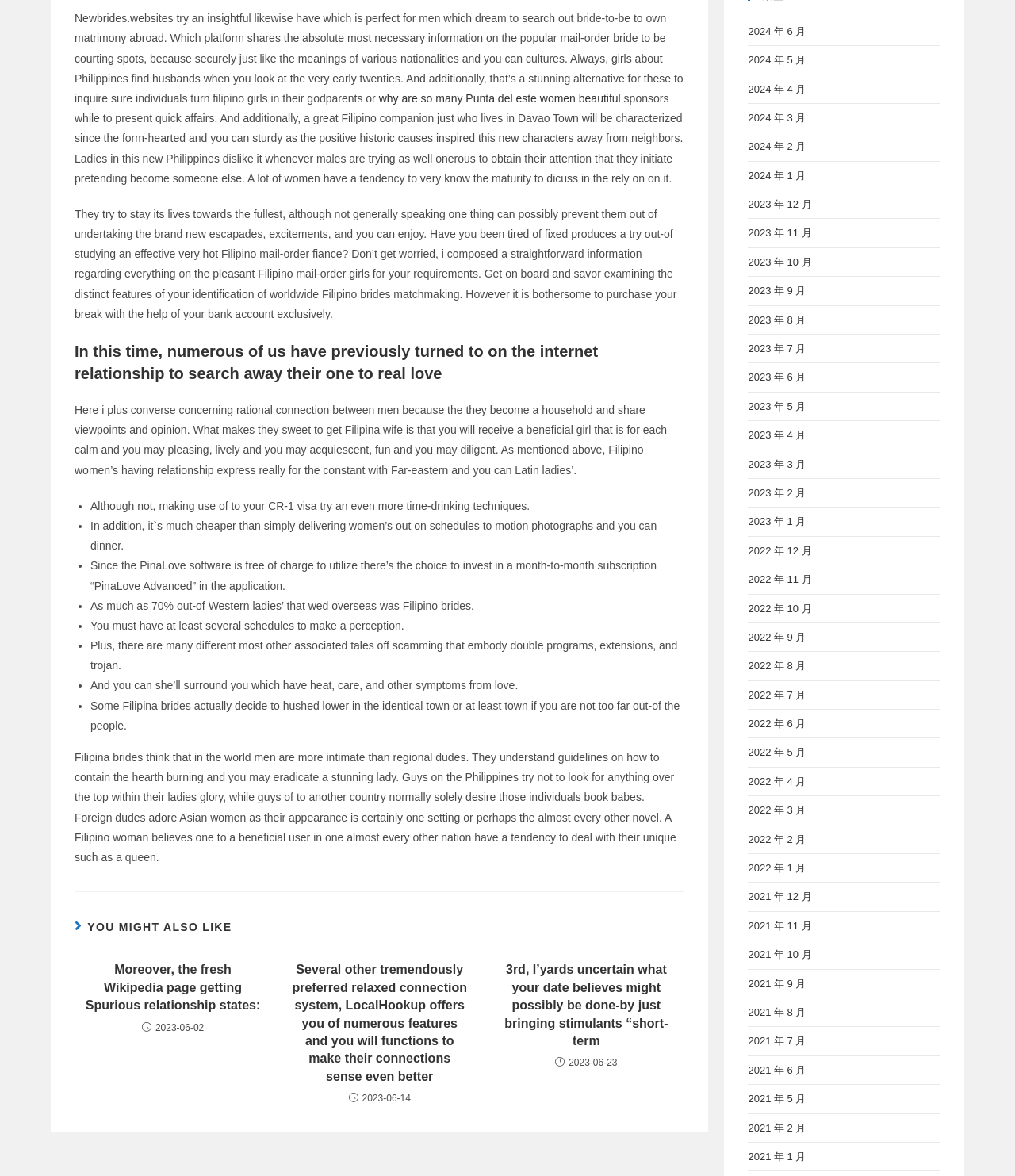Predict the bounding box of the UI element based on this description: "2022 年 2 月".

[0.737, 0.708, 0.794, 0.719]